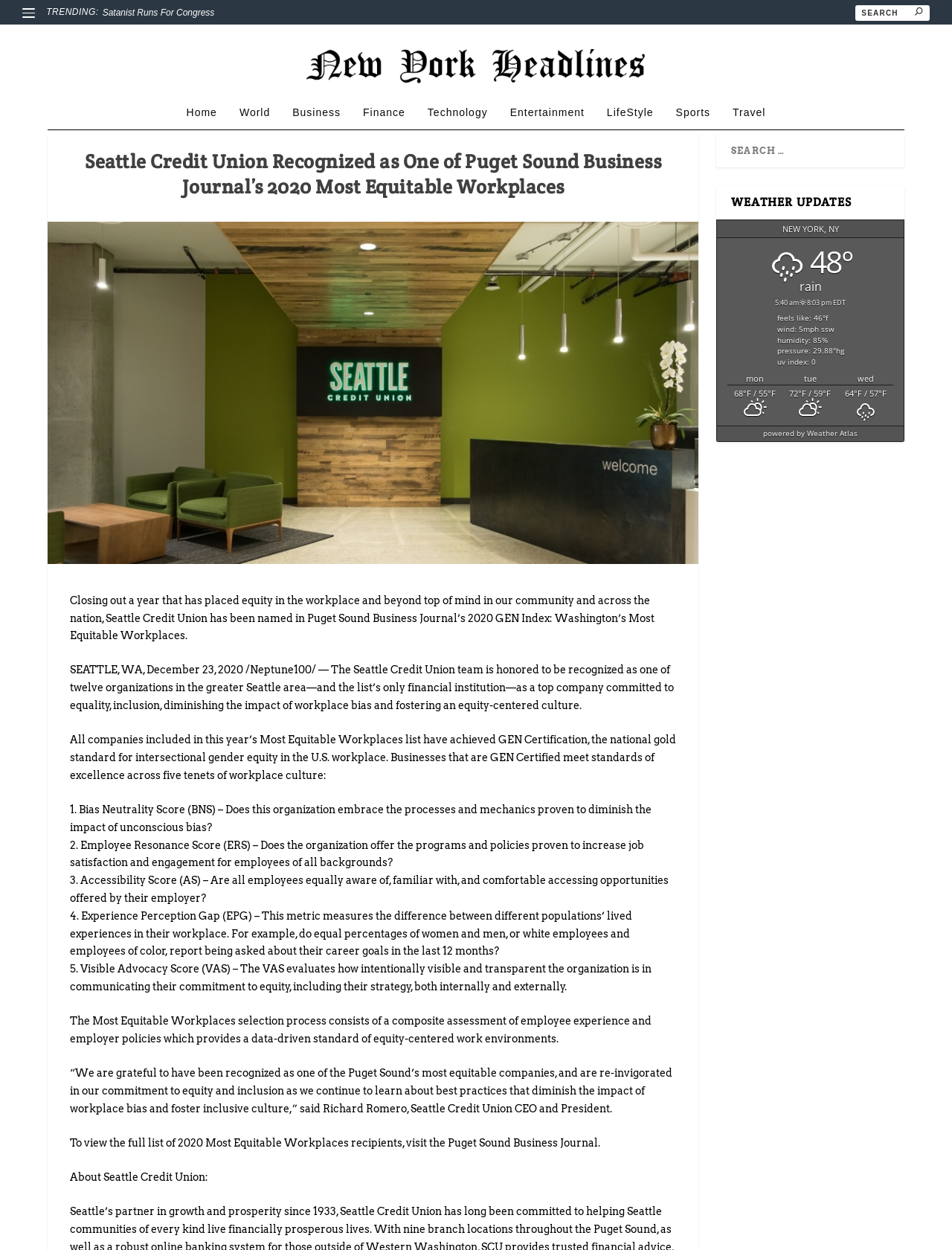Determine the bounding box coordinates for the area that should be clicked to carry out the following instruction: "View the full list of 2020 Most Equitable Workplaces recipients".

[0.073, 0.918, 0.63, 0.928]